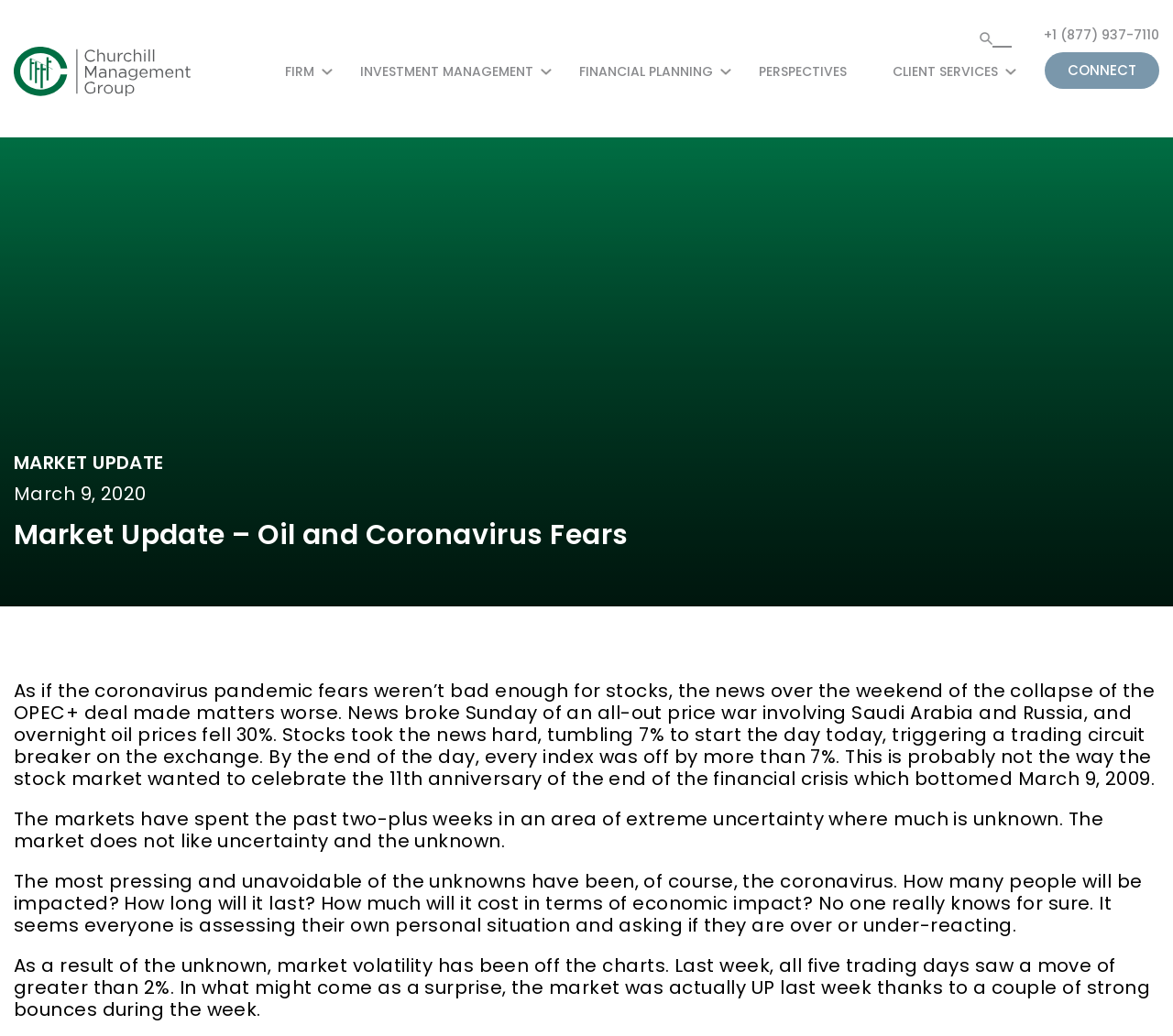Pinpoint the bounding box coordinates of the element you need to click to execute the following instruction: "Read the 'MARKET UPDATE'". The bounding box should be represented by four float numbers between 0 and 1, in the format [left, top, right, bottom].

[0.012, 0.434, 0.14, 0.459]